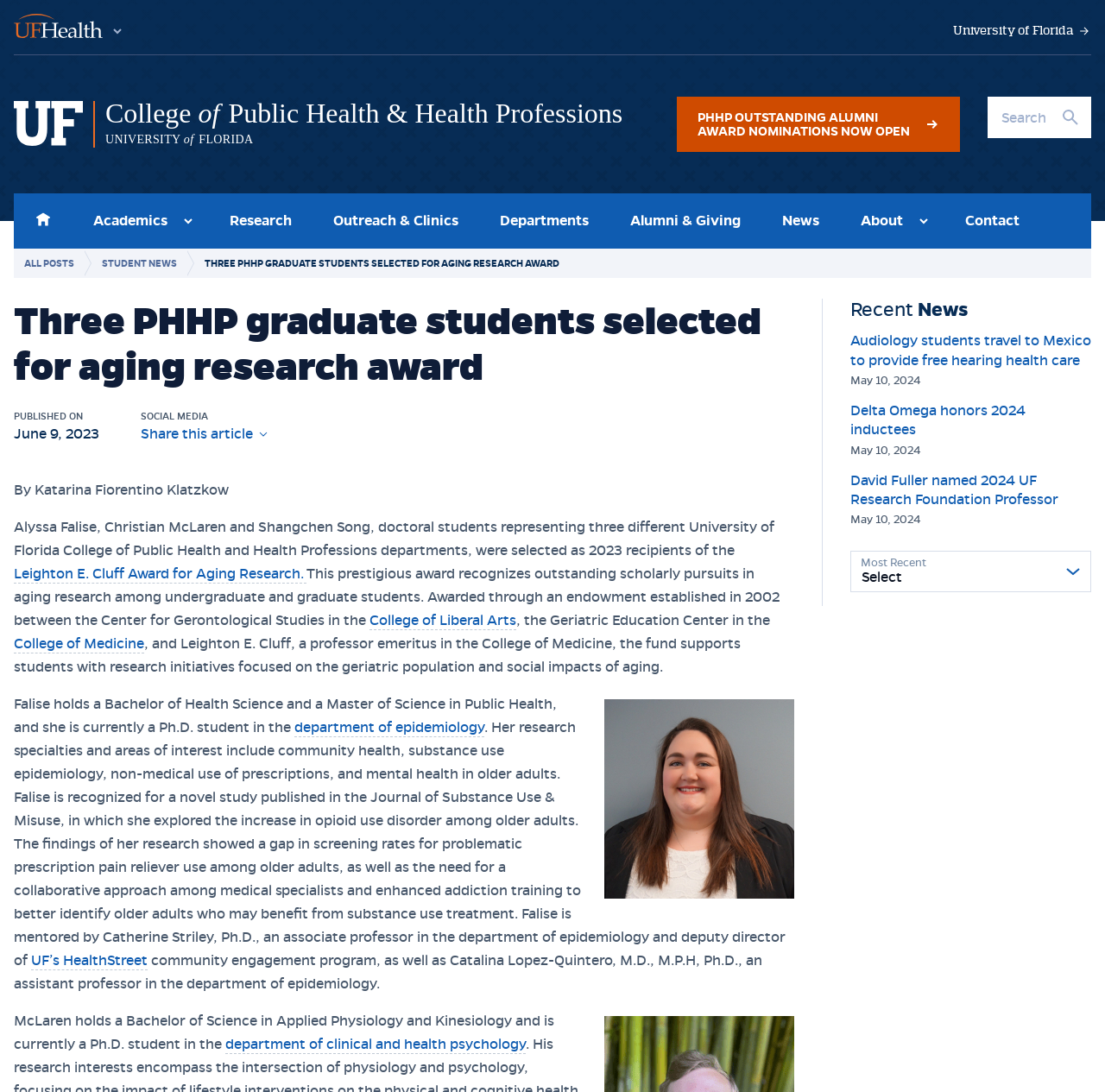Find the bounding box coordinates for the area you need to click to carry out the instruction: "Go to UF Health". The coordinates should be four float numbers between 0 and 1, indicated as [left, top, right, bottom].

[0.012, 0.013, 0.112, 0.037]